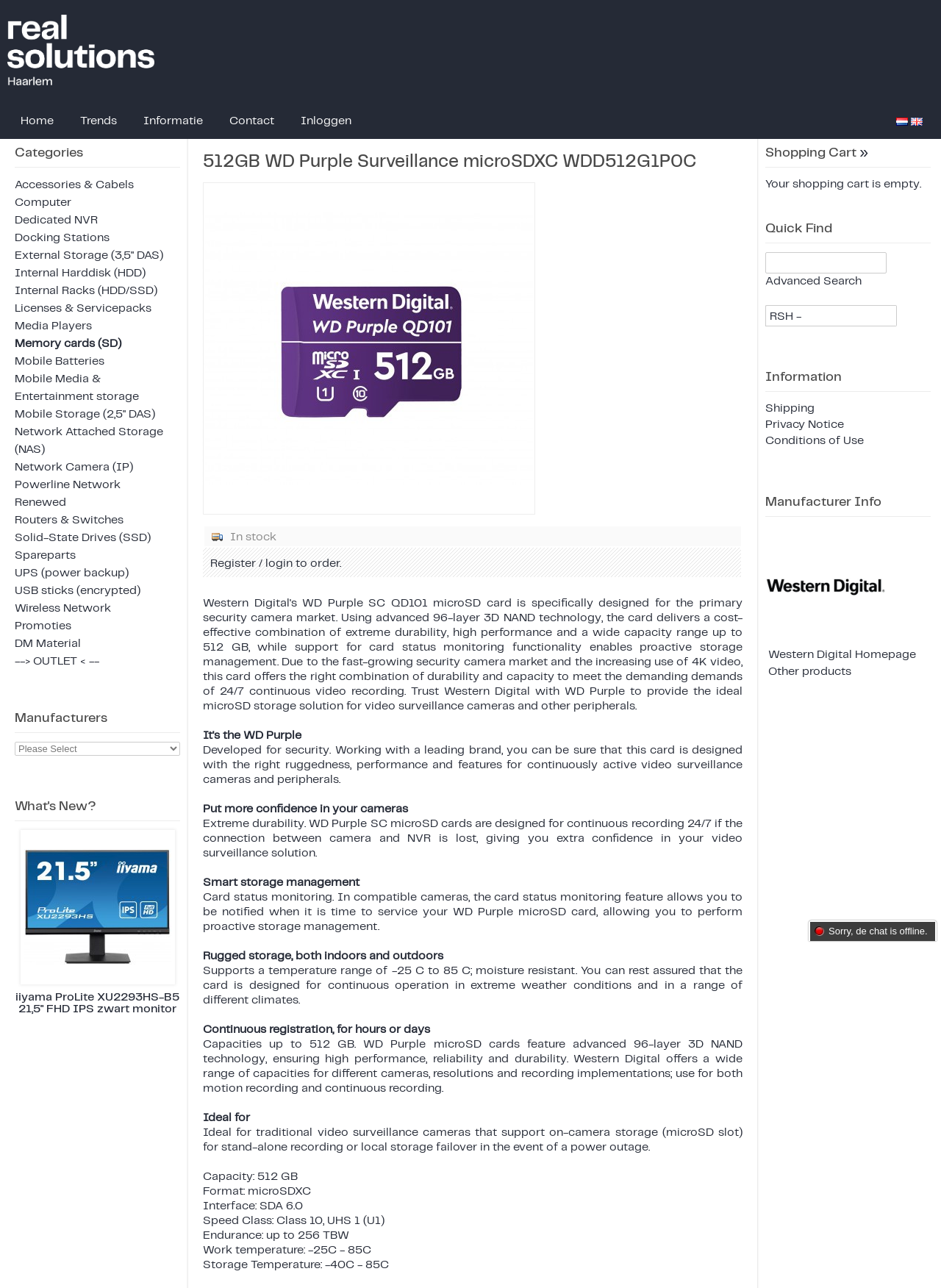What is the feature of WD Purple SC microSD cards?
Use the information from the image to give a detailed answer to the question.

The webpage highlights the extreme durability of WD Purple SC microSD cards, which is a key feature that makes them suitable for use in video surveillance cameras and peripherals.